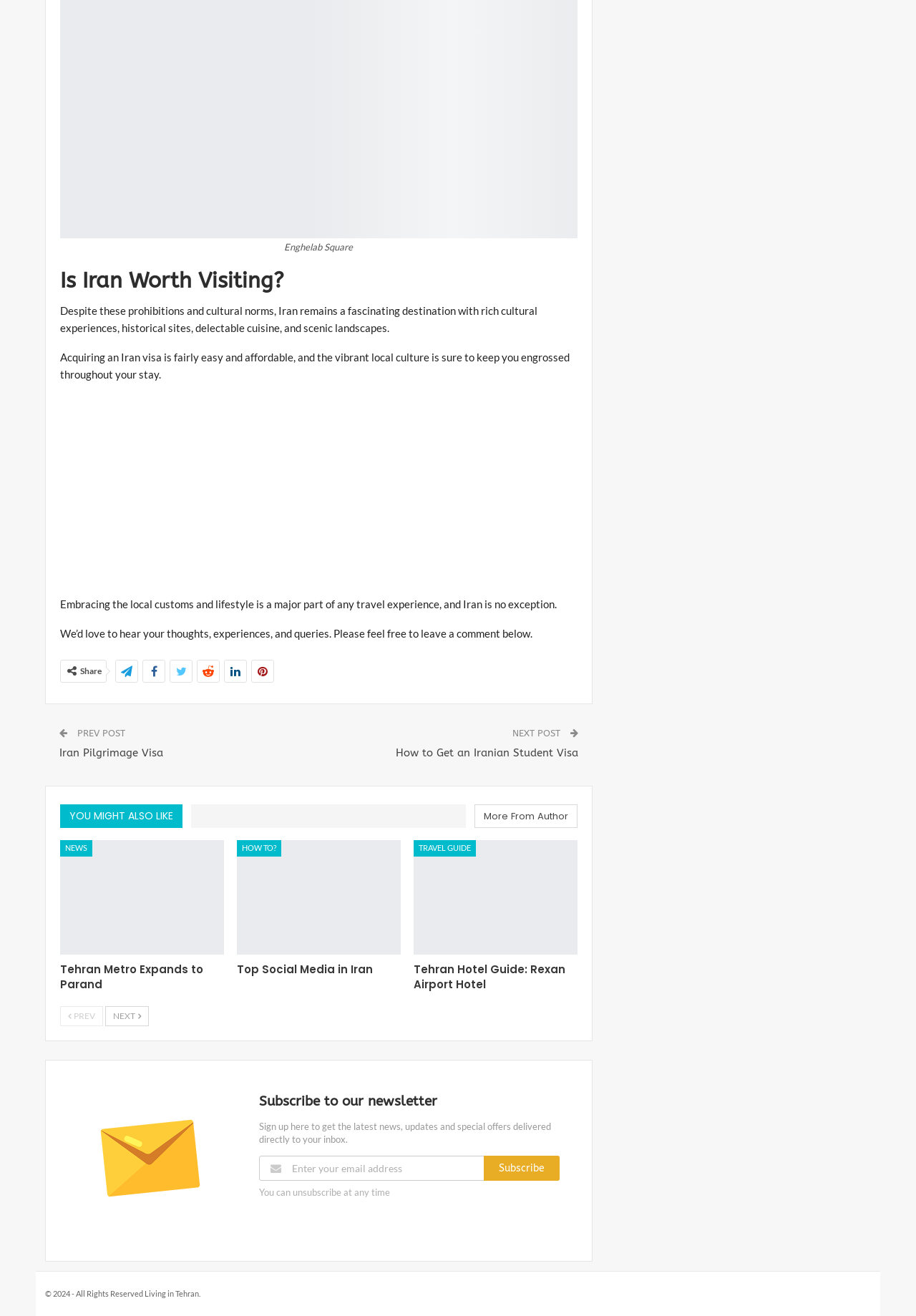Predict the bounding box coordinates for the UI element described as: "You might also like". The coordinates should be four float numbers between 0 and 1, presented as [left, top, right, bottom].

[0.066, 0.614, 0.209, 0.624]